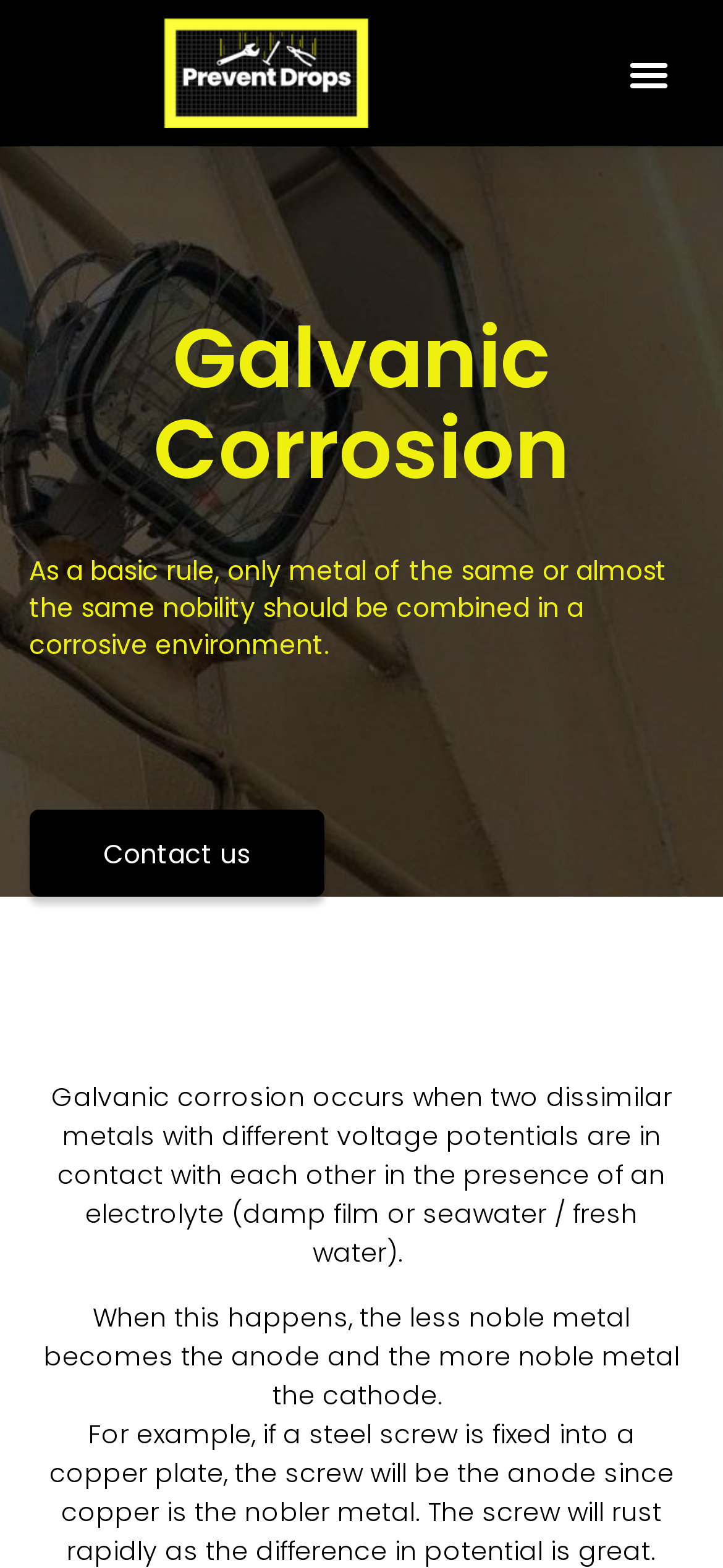What is the purpose of the button at the top right?
By examining the image, provide a one-word or phrase answer.

Menu Toggle